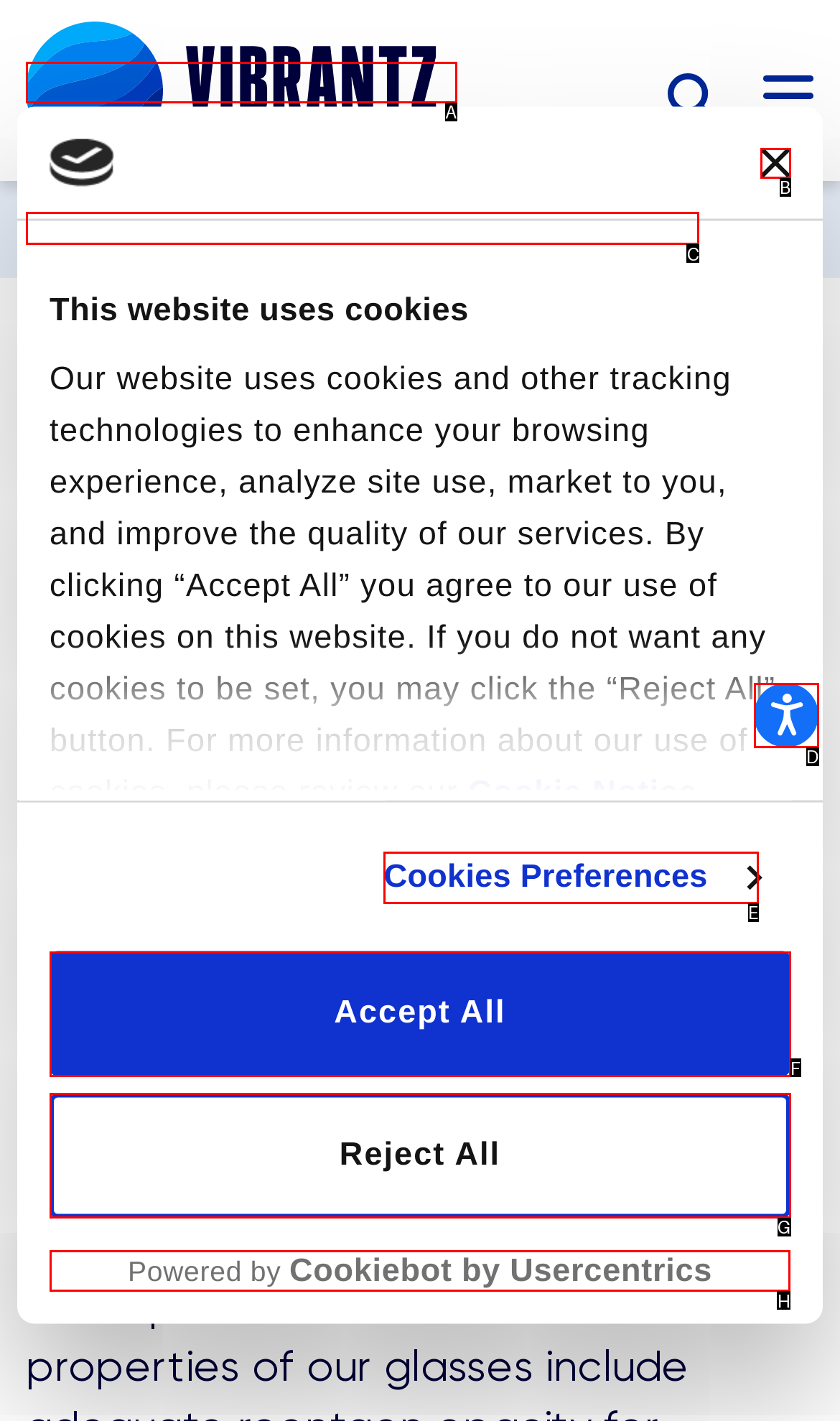Which UI element's letter should be clicked to achieve the task: Click the logo to open in a new window
Provide the letter of the correct choice directly.

H